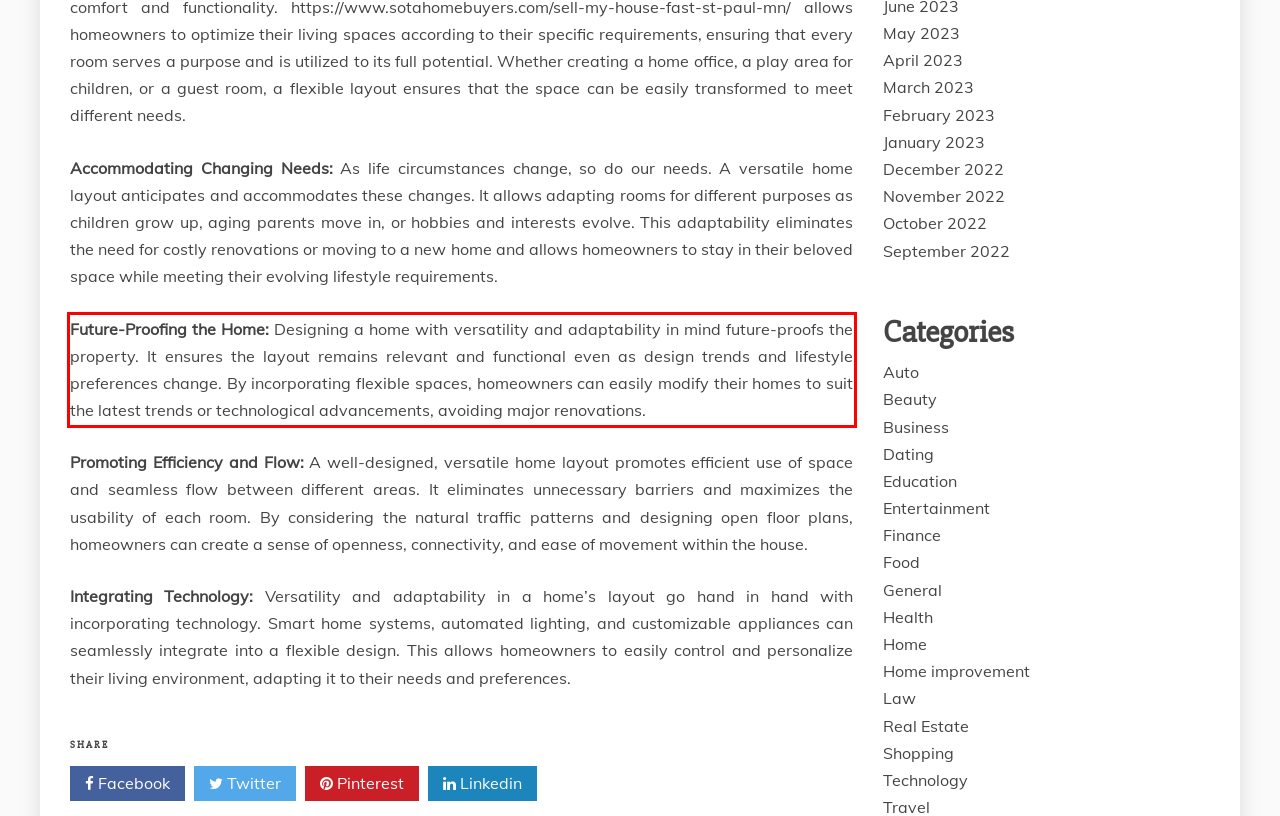You are given a webpage screenshot with a red bounding box around a UI element. Extract and generate the text inside this red bounding box.

Future-Proofing the Home: Designing a home with versatility and adaptability in mind future-proofs the property. It ensures the layout remains relevant and functional even as design trends and lifestyle preferences change. By incorporating flexible spaces, homeowners can easily modify their homes to suit the latest trends or technological advancements, avoiding major renovations.